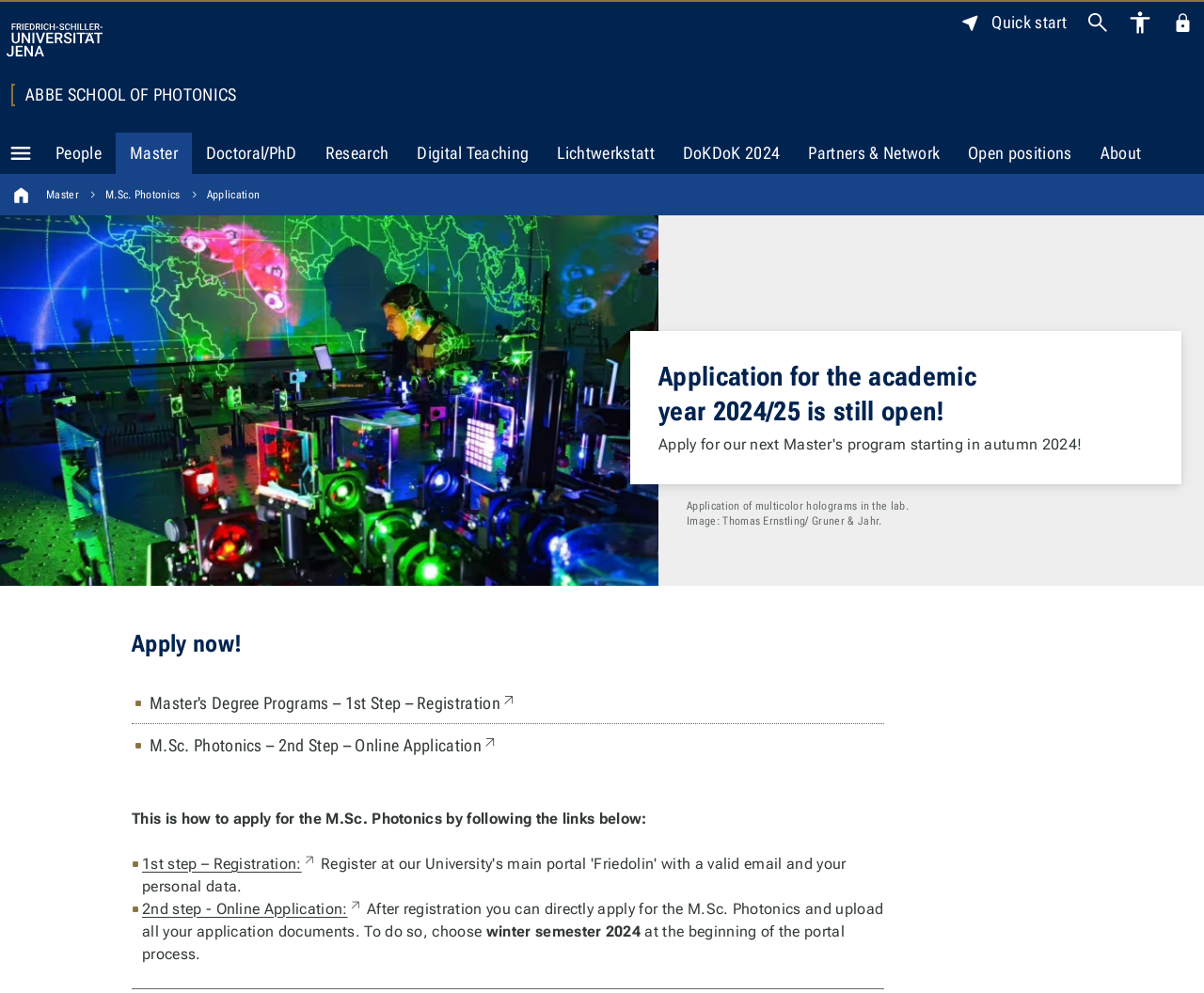Please find the bounding box coordinates of the section that needs to be clicked to achieve this instruction: "Register for the Master's Degree Programs".

[0.124, 0.697, 0.43, 0.719]